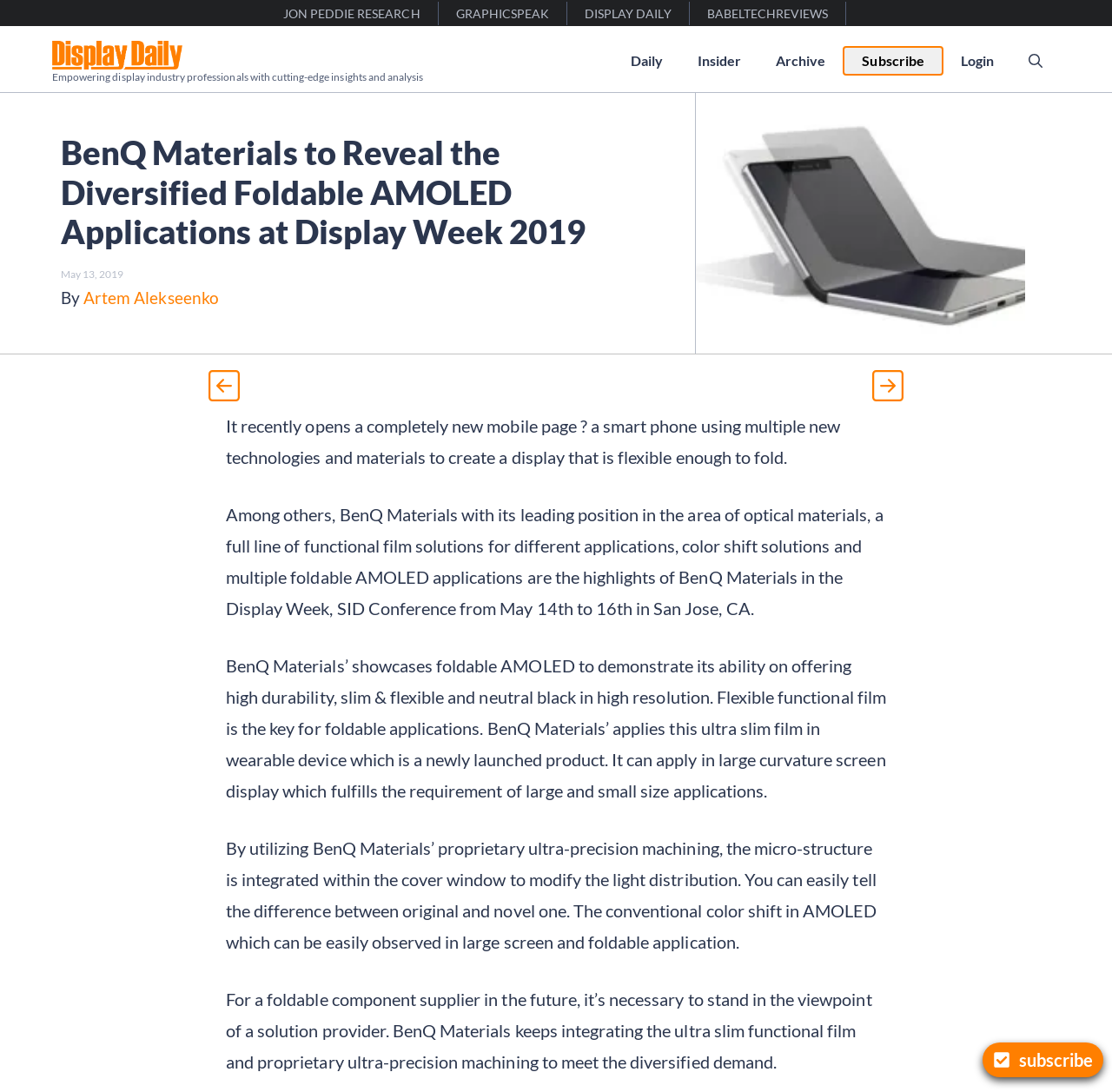Based on the element description "Insider", predict the bounding box coordinates of the UI element.

[0.612, 0.044, 0.682, 0.068]